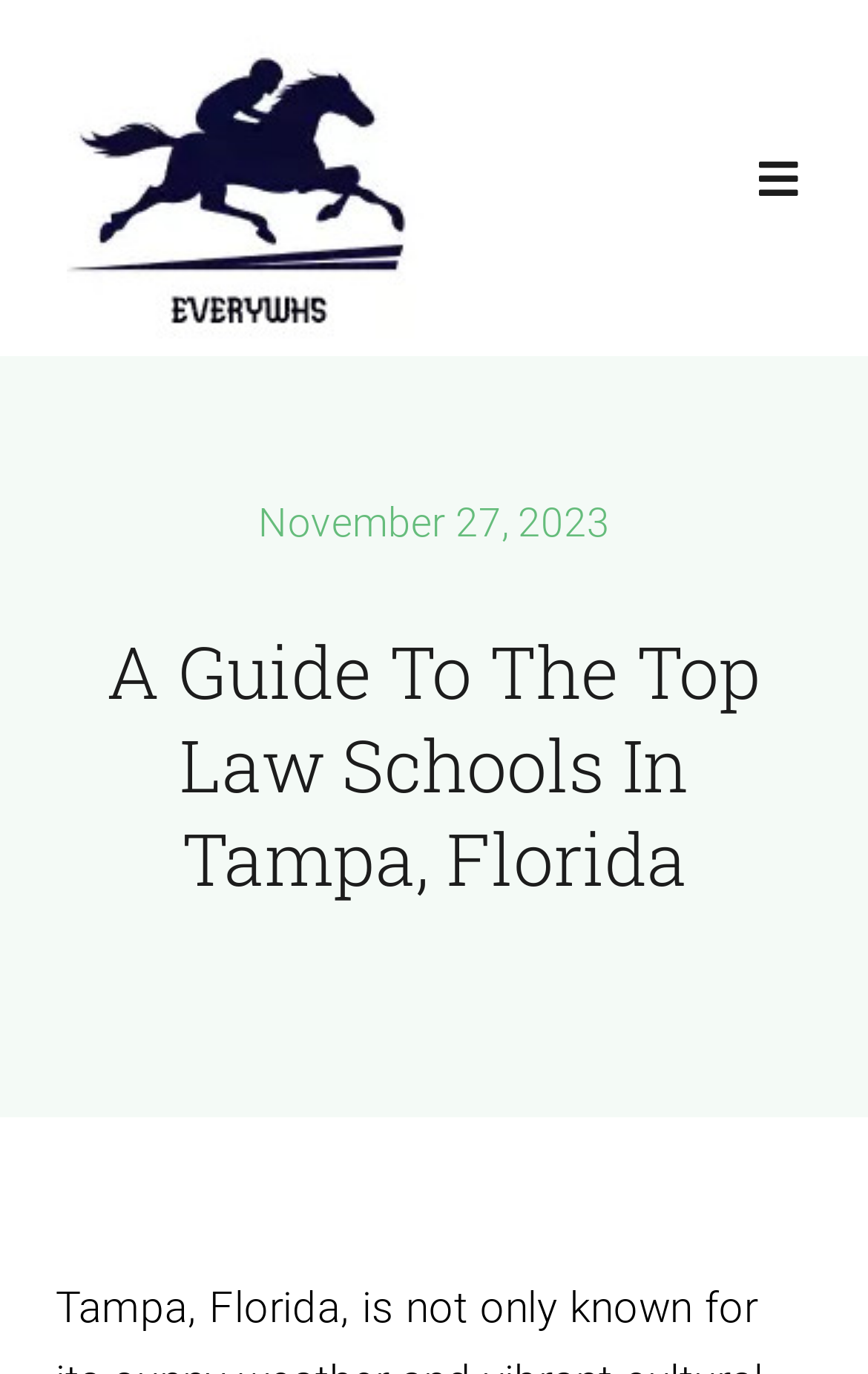Using the format (top-left x, top-left y, bottom-right x, bottom-right y), provide the bounding box coordinates for the described UI element. All values should be floating point numbers between 0 and 1: Toggle Navigation

[0.821, 0.094, 0.923, 0.165]